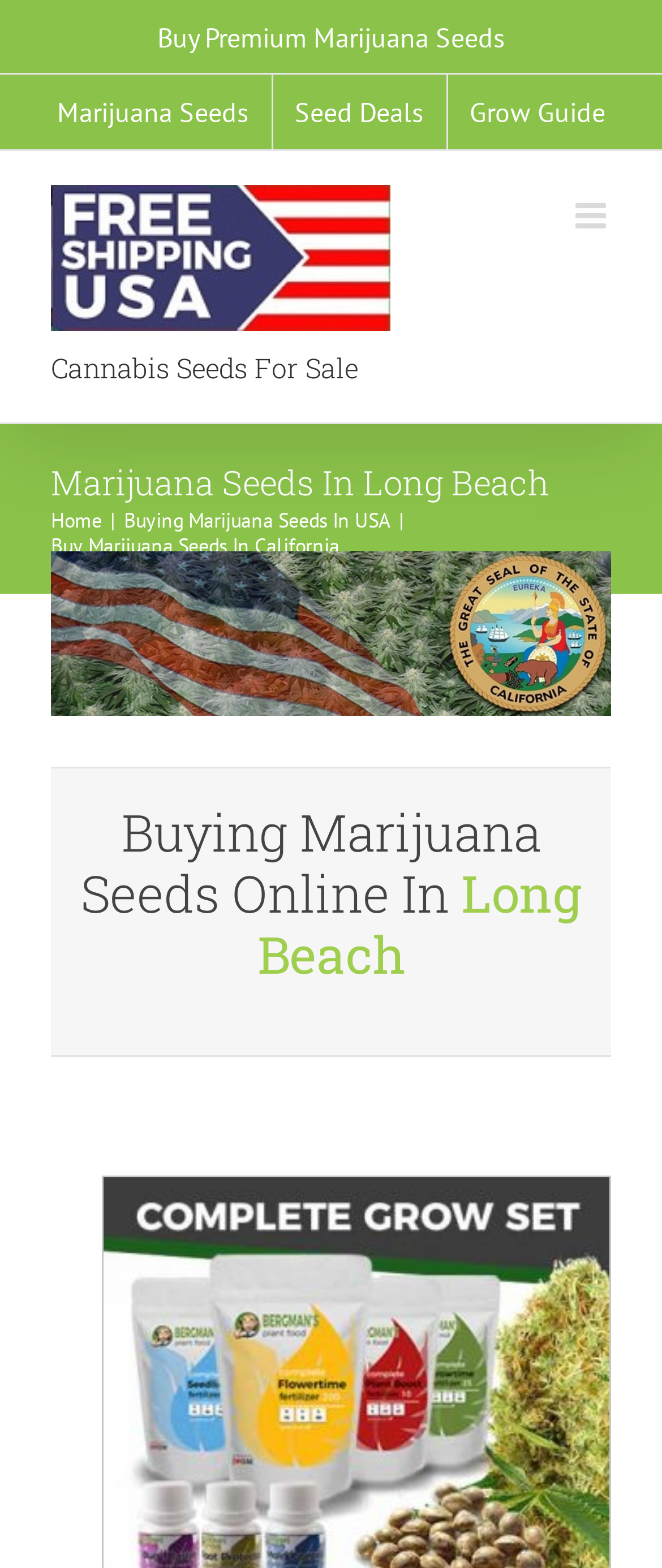Refer to the image and provide an in-depth answer to the question:
How many images are in the 'Buy Marijuana Seeds In California' link?

There is one image in the 'Buy Marijuana Seeds In California' link, which is located at the top of the webpage, with a bounding box of [0.077, 0.352, 0.923, 0.457].